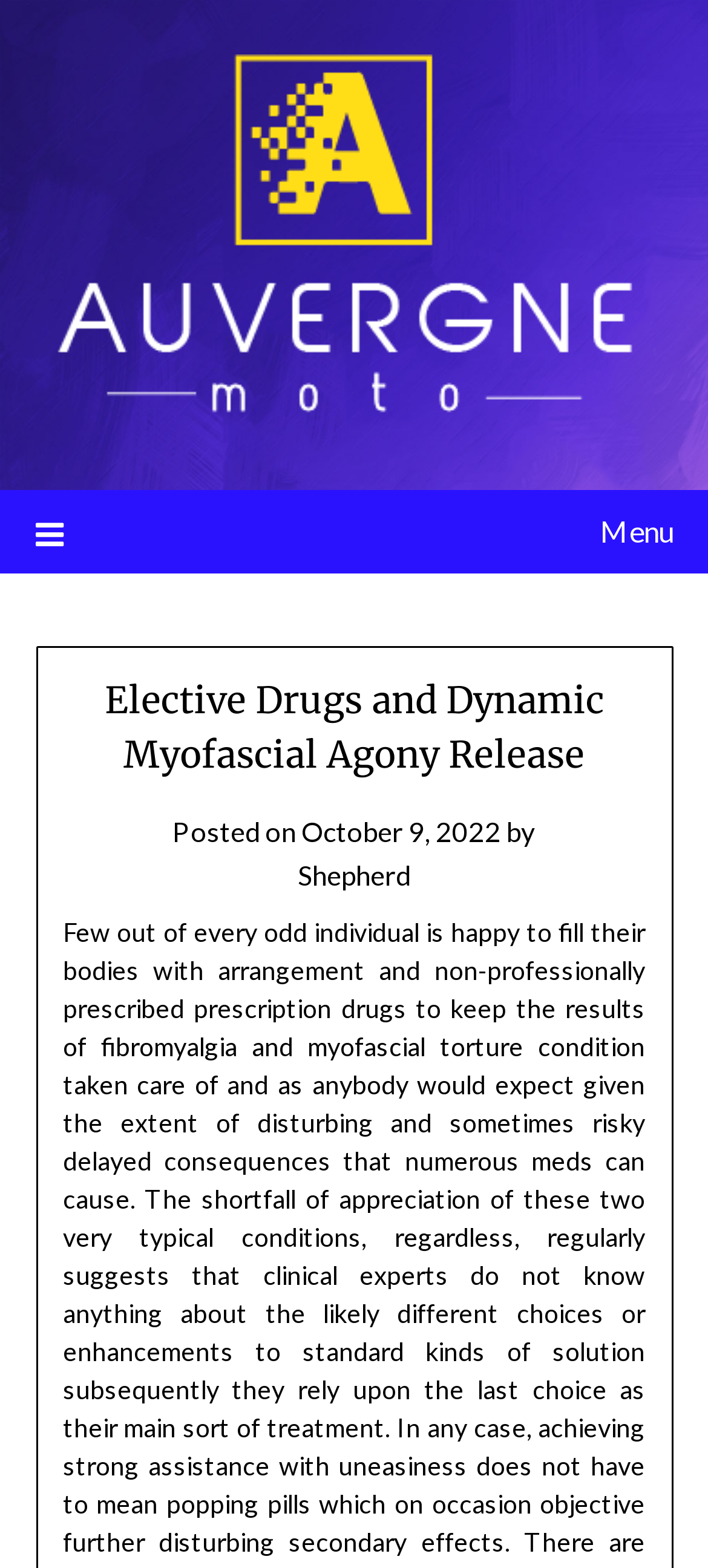Find the bounding box coordinates for the HTML element described in this sentence: "alt="Liguemoto Auvergne"". Provide the coordinates as four float numbers between 0 and 1, in the format [left, top, right, bottom].

[0.078, 0.035, 0.922, 0.27]